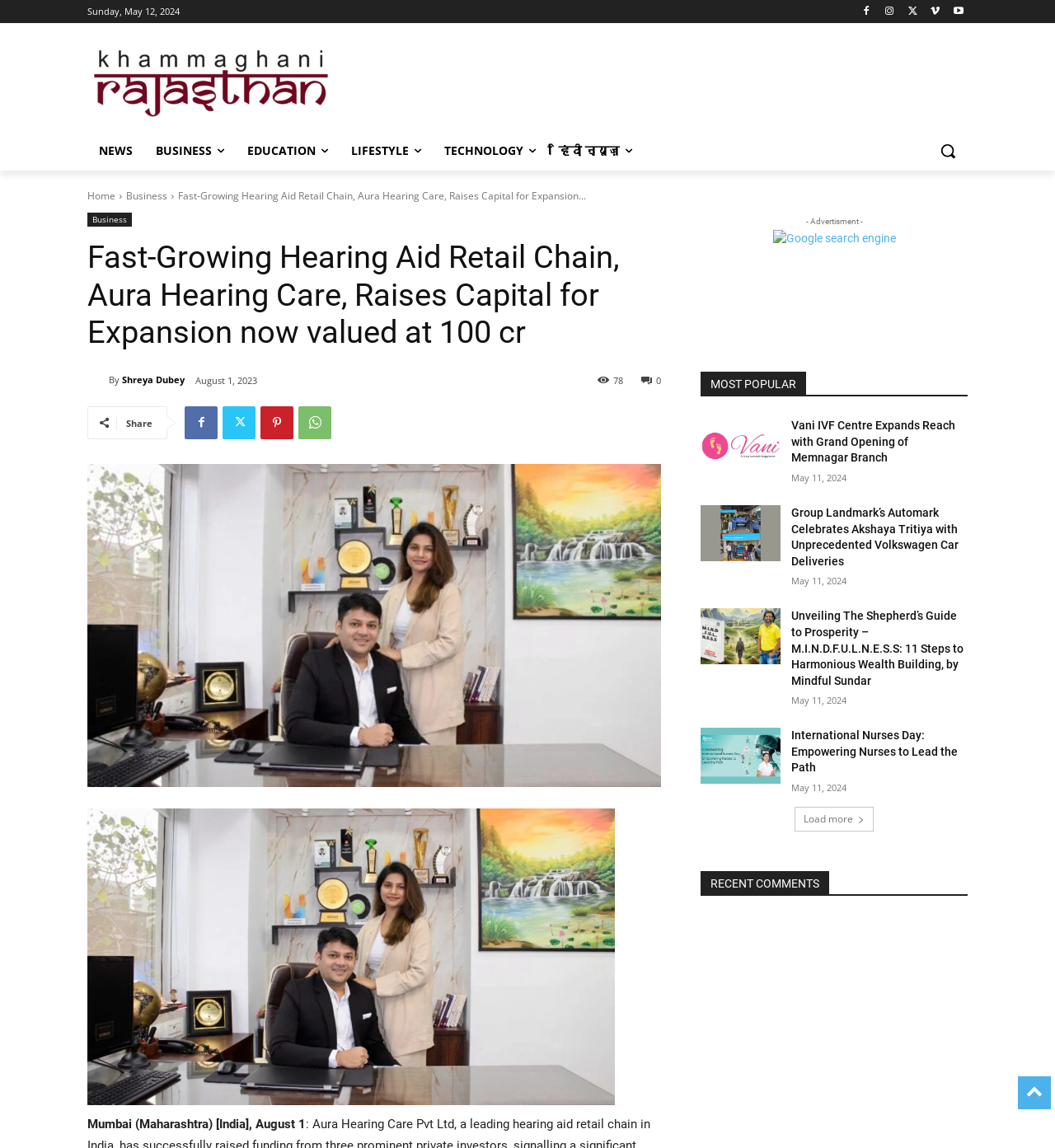Please give the bounding box coordinates of the area that should be clicked to fulfill the following instruction: "Search for something". The coordinates should be in the format of four float numbers from 0 to 1, i.e., [left, top, right, bottom].

[0.88, 0.114, 0.917, 0.149]